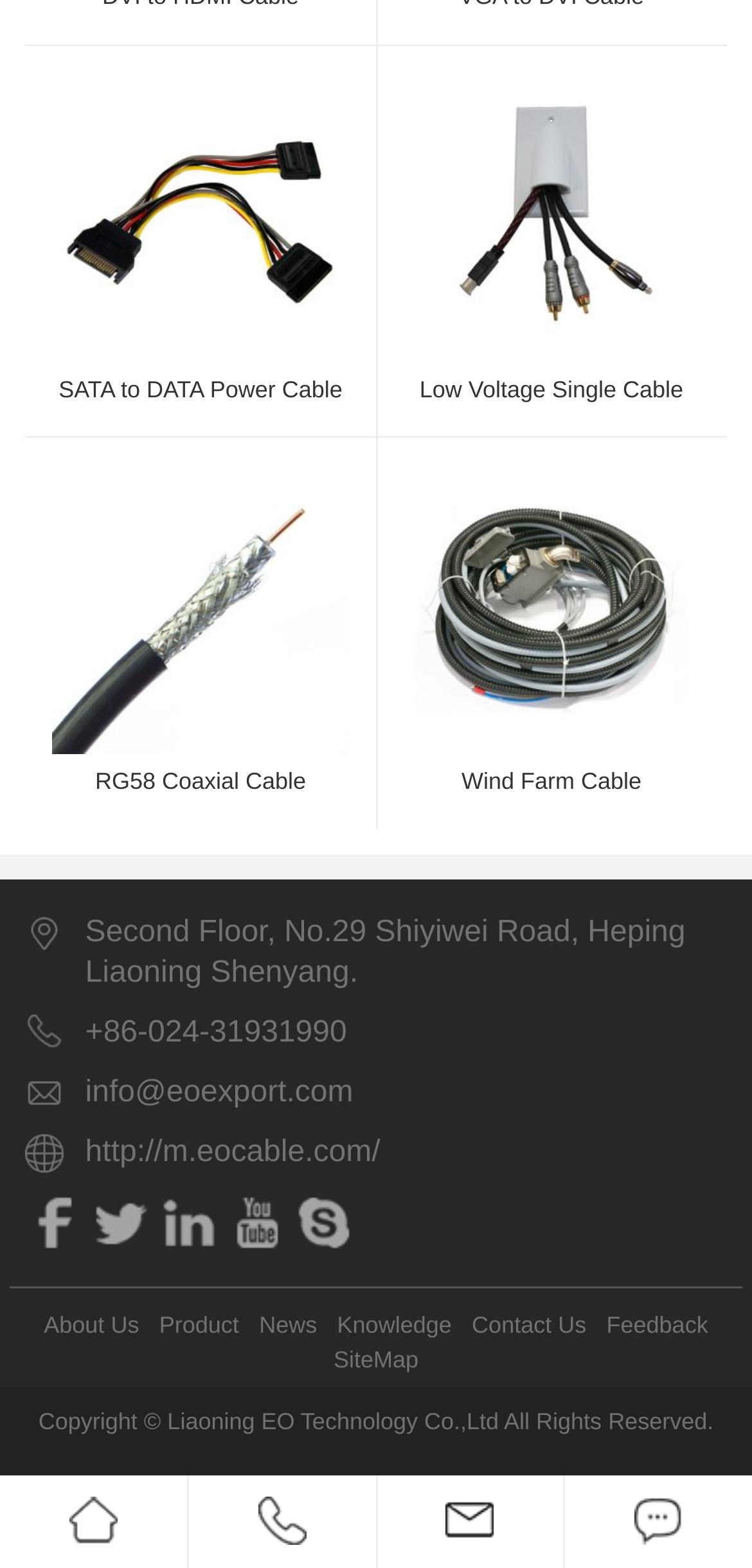Refer to the image and provide an in-depth answer to the question: 
How many social media links are present on the webpage?

The webpage contains five social media links, which are represented by images and are located at the bottom of the webpage.